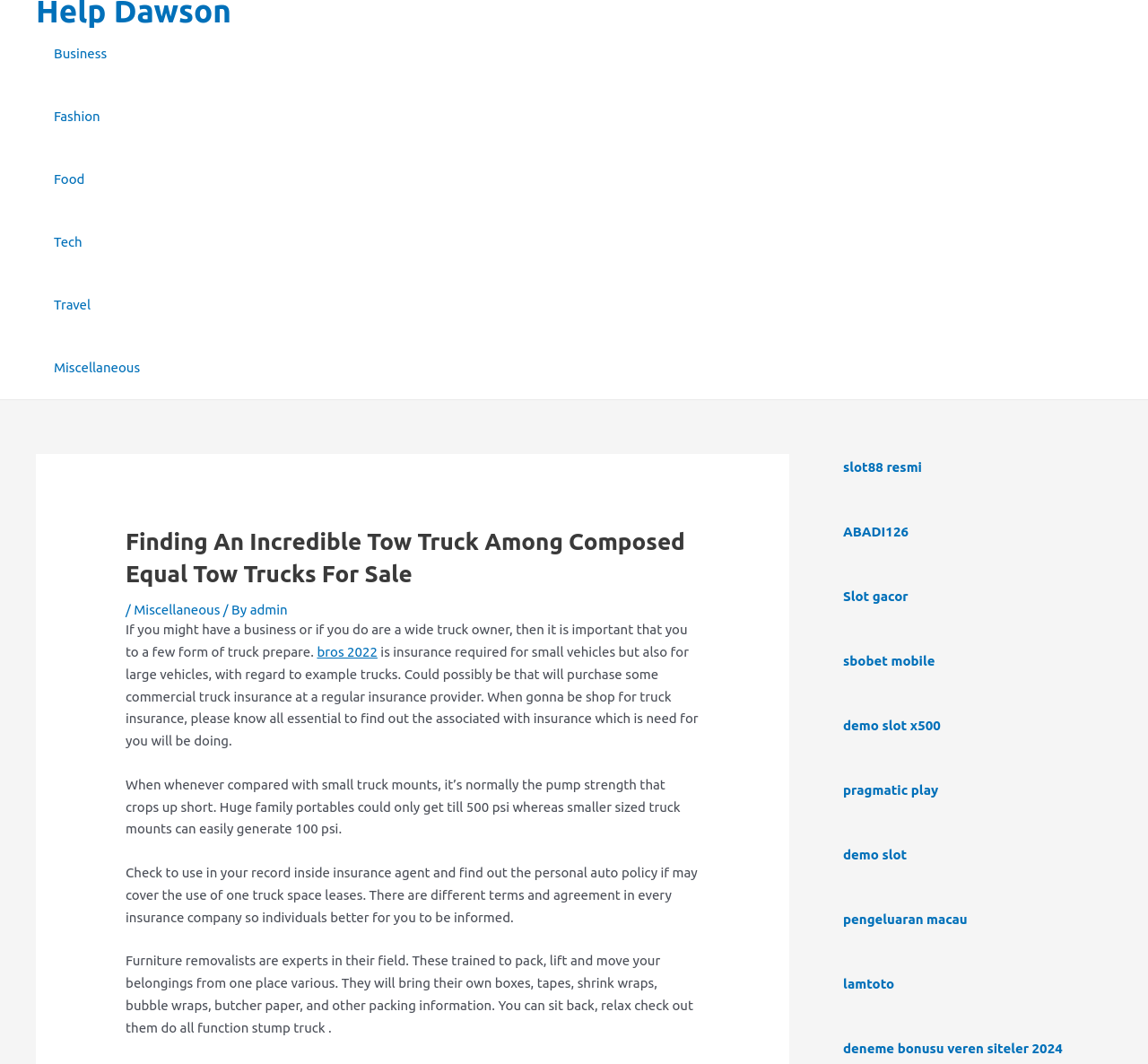Bounding box coordinates should be in the format (top-left x, top-left y, bottom-right x, bottom-right y) and all values should be floating point numbers between 0 and 1. Determine the bounding box coordinate for the UI element described as: deneme bonusu veren siteler 2024

[0.734, 0.978, 0.926, 0.992]